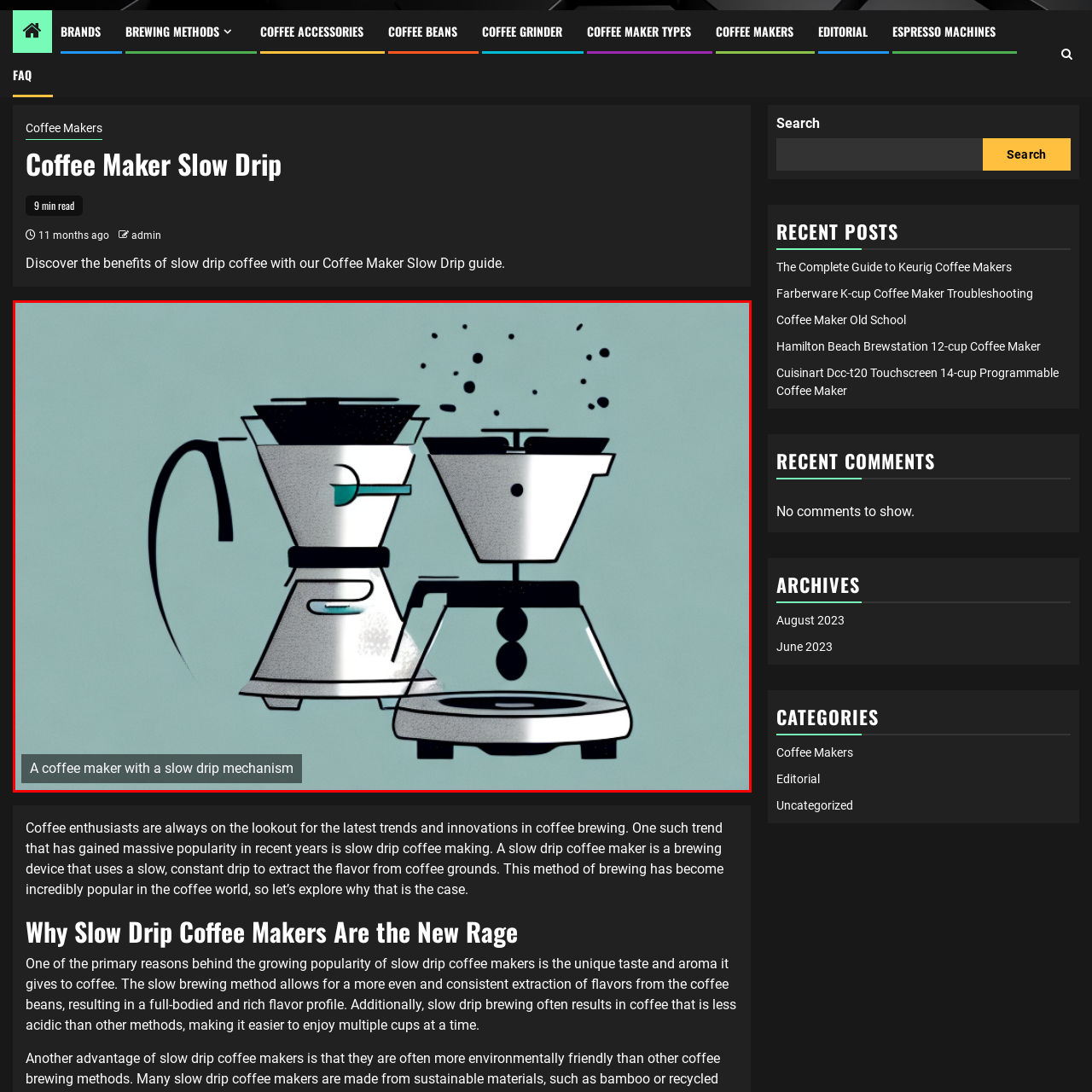What is the result of slow drip brewing? Check the image surrounded by the red bounding box and reply with a single word or a short phrase.

Full-bodied and smooth cup